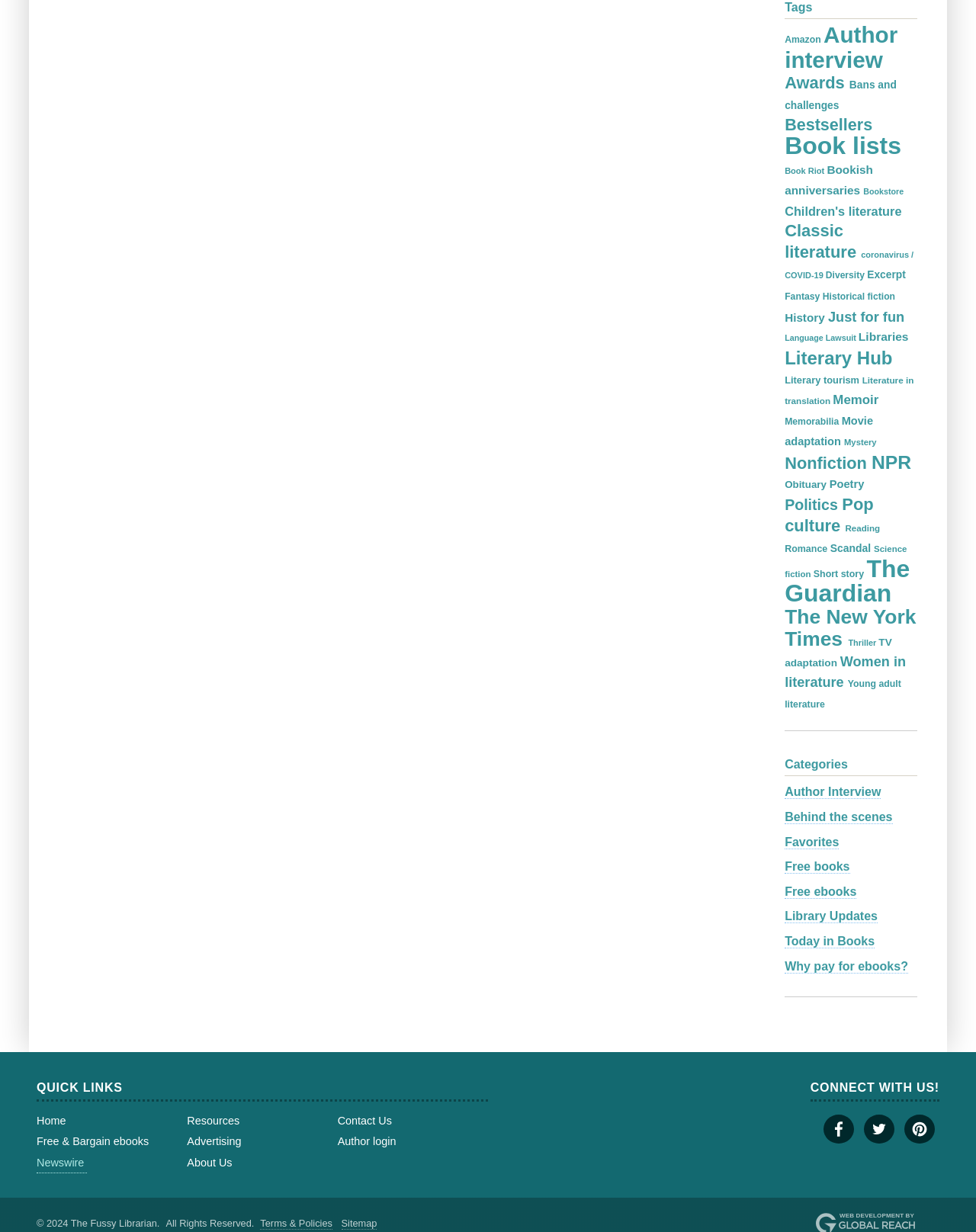Where is the 'QUICK LINKS' section located?
Can you provide a detailed and comprehensive answer to the question?

I analyzed the bounding box coordinates of the 'QUICK LINKS' heading element and found that its x1 and y1 values are 0.037 and 0.874, respectively. This indicates that the section is located at the top left of the webpage.